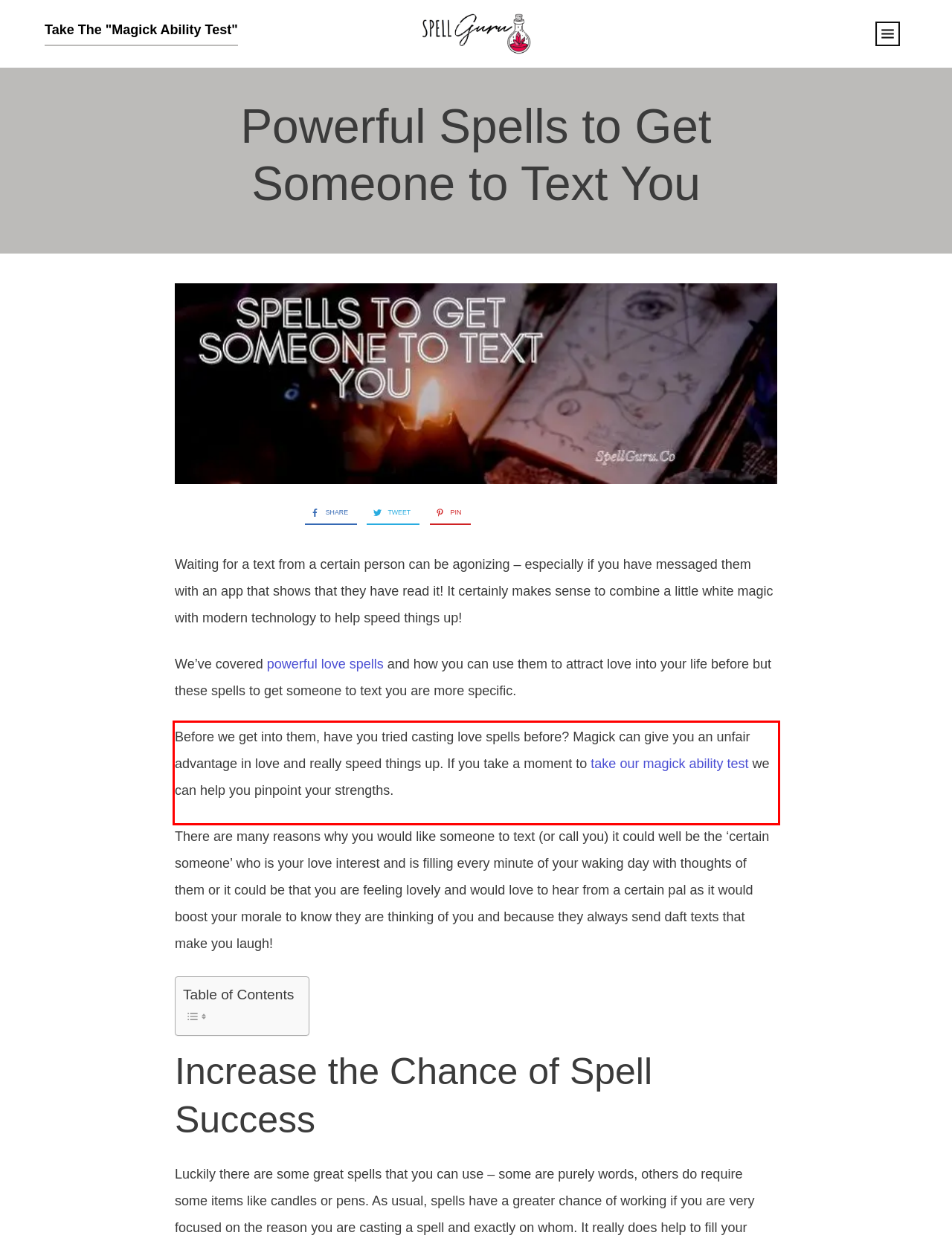Given a webpage screenshot, locate the red bounding box and extract the text content found inside it.

Before we get into them, have you tried casting love spells before? Magick can give you an unfair advantage in love and really speed things up. If you take a moment to take our magick ability test we can help you pinpoint your strengths.